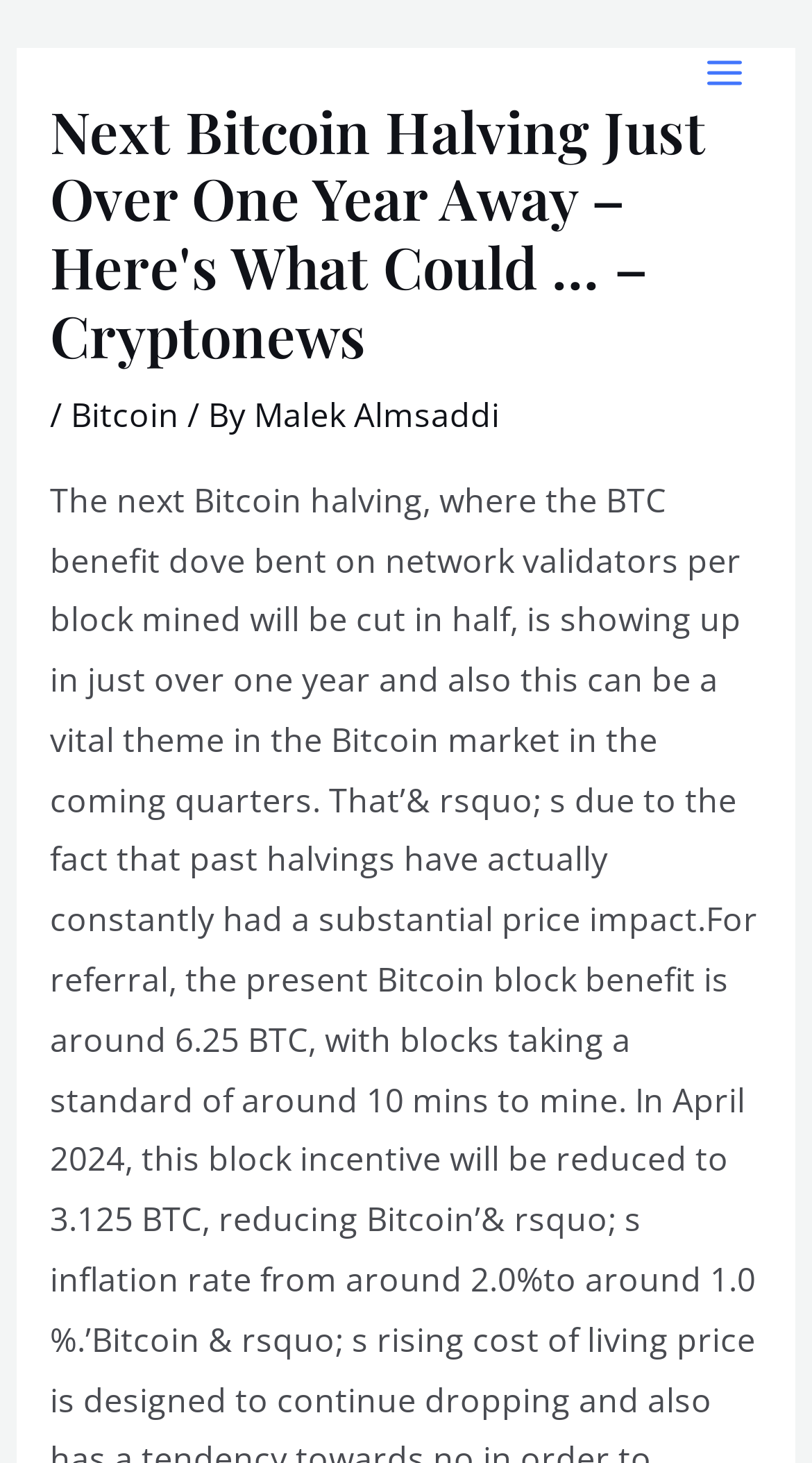Using the webpage screenshot and the element description Malek Almsaddi, determine the bounding box coordinates. Specify the coordinates in the format (top-left x, top-left y, bottom-right x, bottom-right y) with values ranging from 0 to 1.

[0.312, 0.267, 0.615, 0.299]